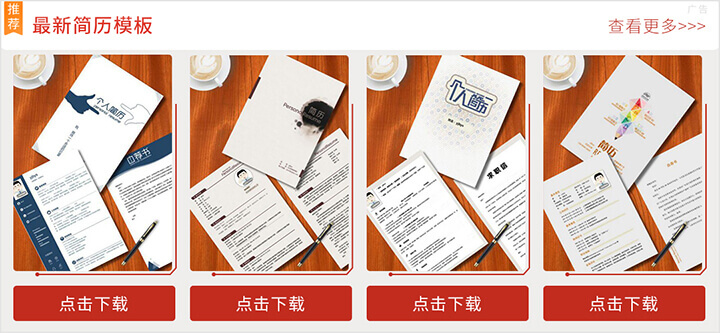What is the purpose of the red buttons?
Please give a detailed and elaborate explanation in response to the question.

The prominent red buttons below each resume template with the text 'Click to Download' indicate that their purpose is to allow users to download the resume templates, making it easy for them to access and use these resources.